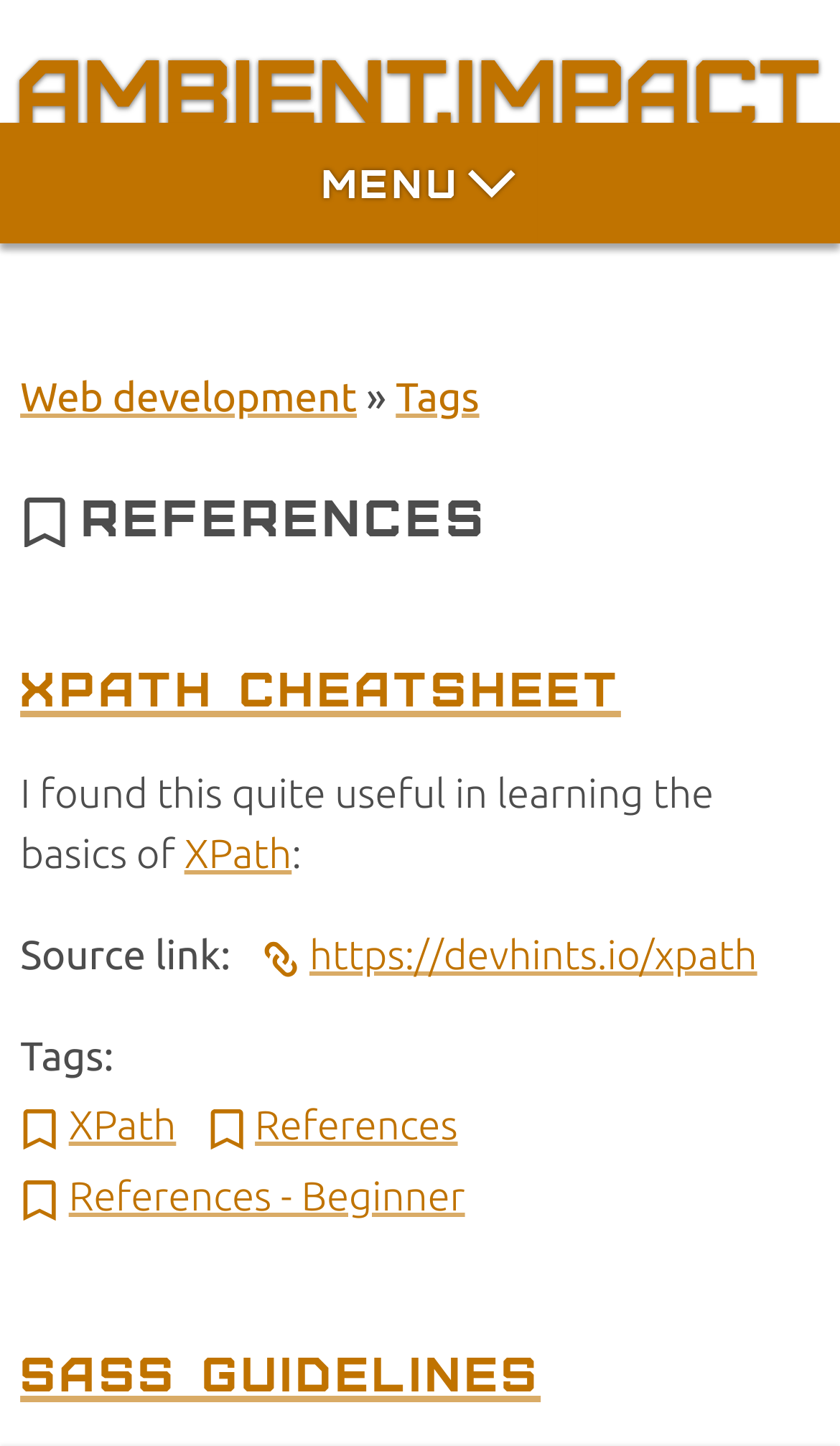Answer the question briefly using a single word or phrase: 
What is the second topic listed in the breadcrumb navigation?

Tags